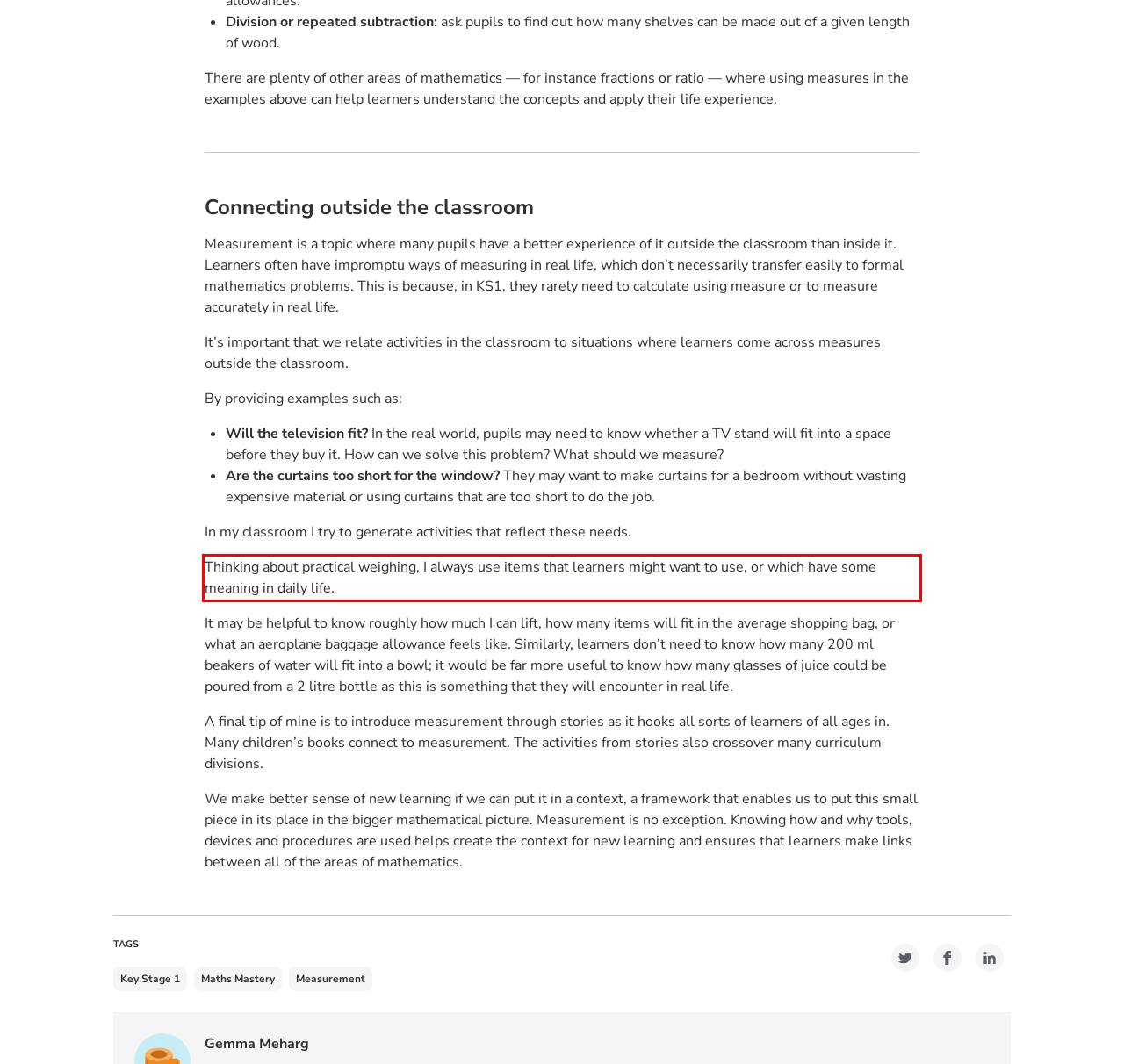Given a screenshot of a webpage containing a red bounding box, perform OCR on the text within this red bounding box and provide the text content.

Thinking about practical weighing, I always use items that learners might want to use, or which have some meaning in daily life.